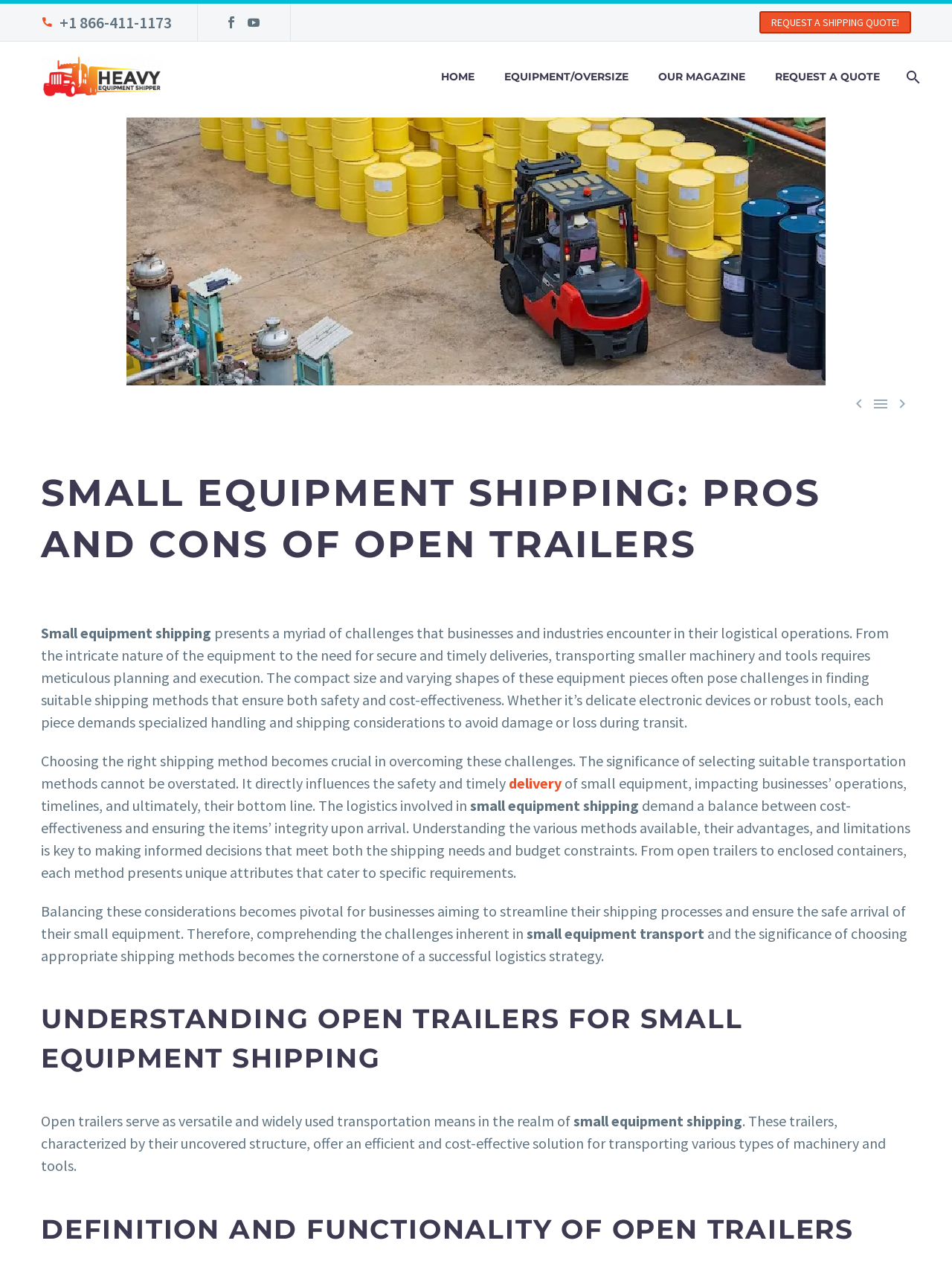Please locate the bounding box coordinates of the element's region that needs to be clicked to follow the instruction: "Call the phone number". The bounding box coordinates should be provided as four float numbers between 0 and 1, i.e., [left, top, right, bottom].

[0.06, 0.009, 0.181, 0.026]